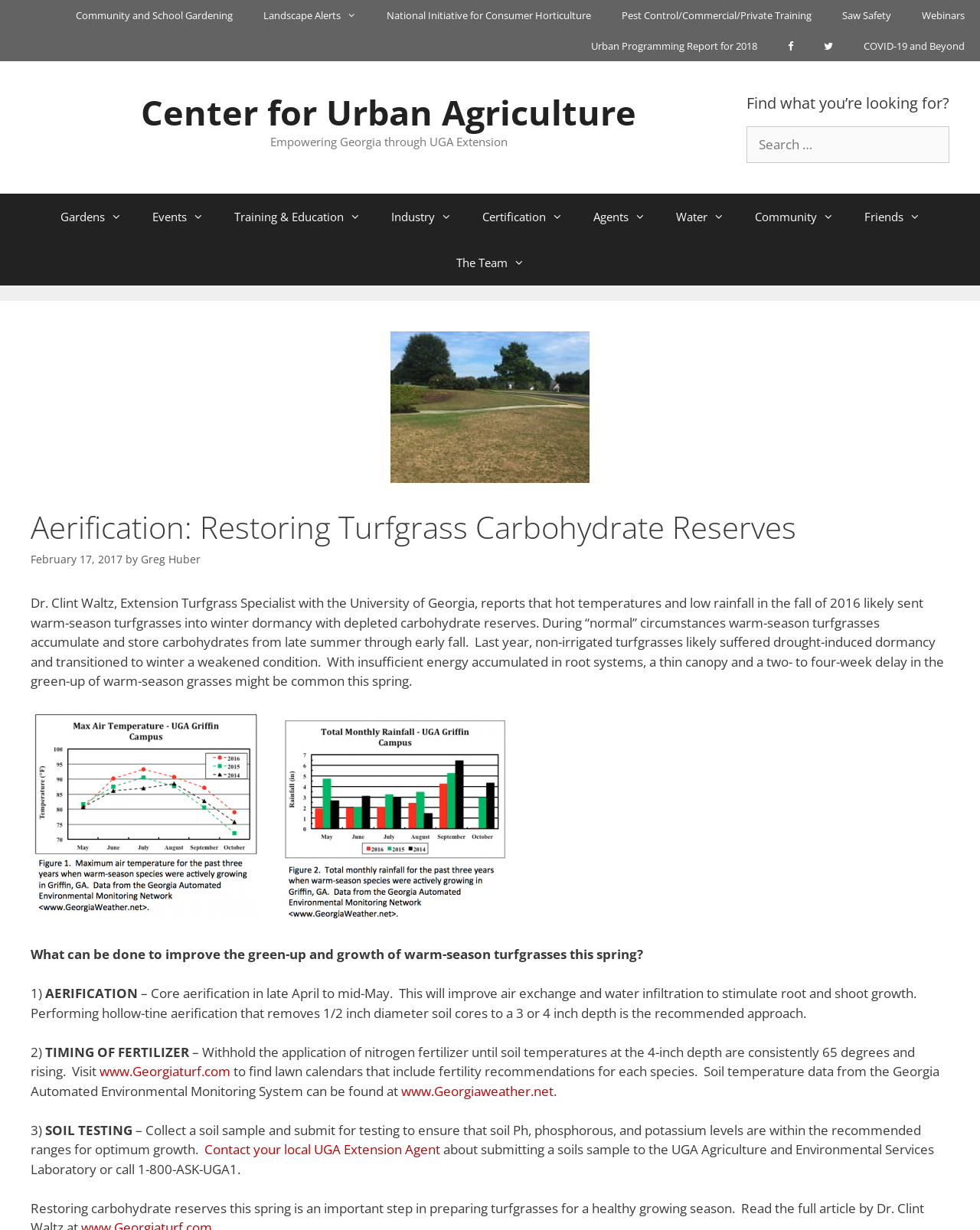Please indicate the bounding box coordinates for the clickable area to complete the following task: "Search for something". The coordinates should be specified as four float numbers between 0 and 1, i.e., [left, top, right, bottom].

[0.761, 0.103, 0.802, 0.133]